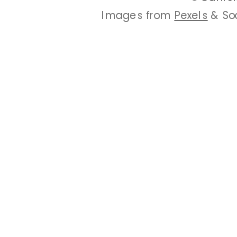Who is credited for the image source?
Refer to the screenshot and respond with a concise word or phrase.

Pexels and Social Squares